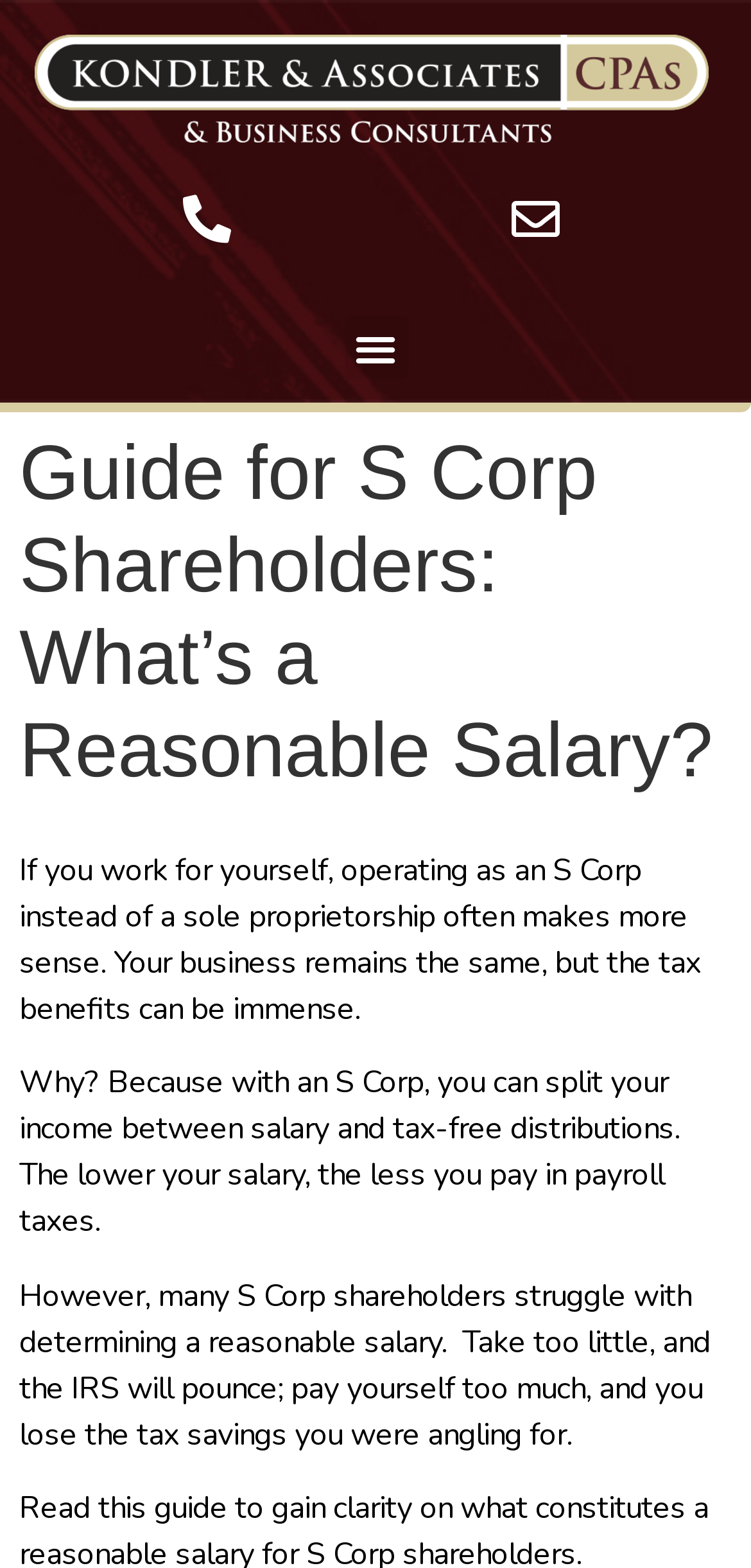Please reply with a single word or brief phrase to the question: 
What is the challenge faced by many S Corp shareholders?

Determining reasonable salary